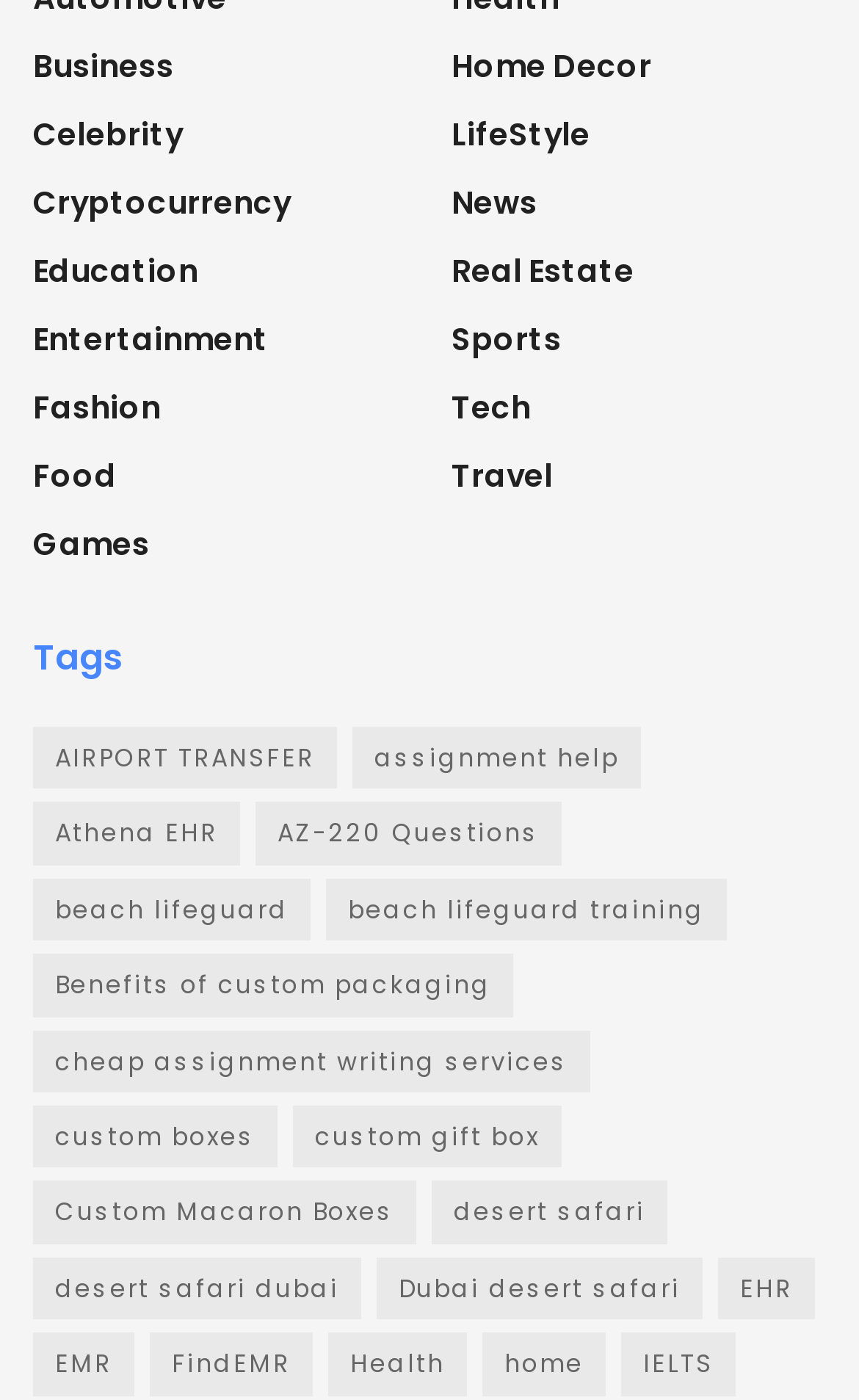What is the topic of the link 'Athena EHR'?
Please respond to the question with a detailed and informative answer.

The link 'Athena EHR' is related to Electronic Health Records (EHR), which is a topic in the healthcare industry.